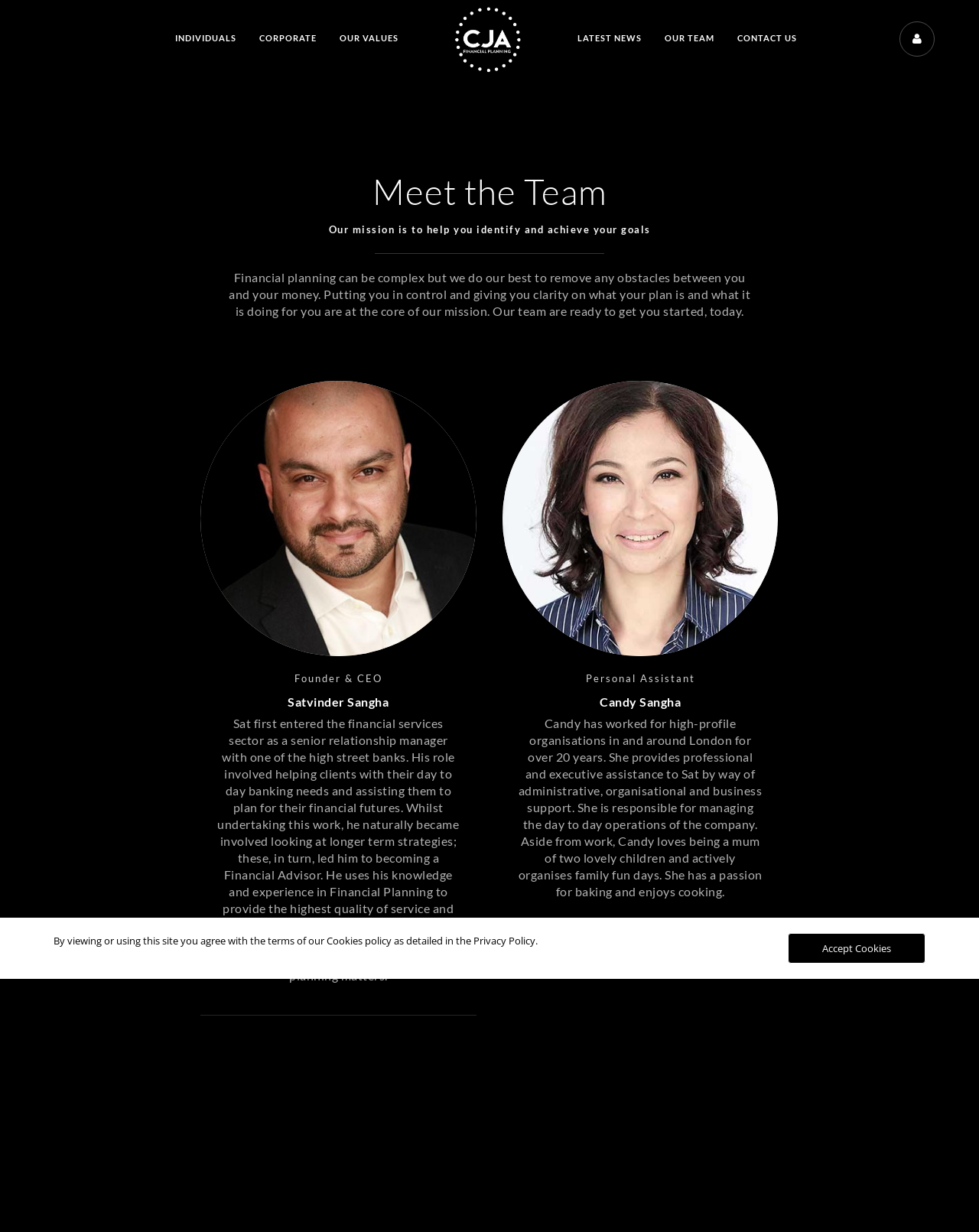Identify the bounding box coordinates of the area you need to click to perform the following instruction: "View Satvinder Sangha's profile".

[0.205, 0.309, 0.486, 0.533]